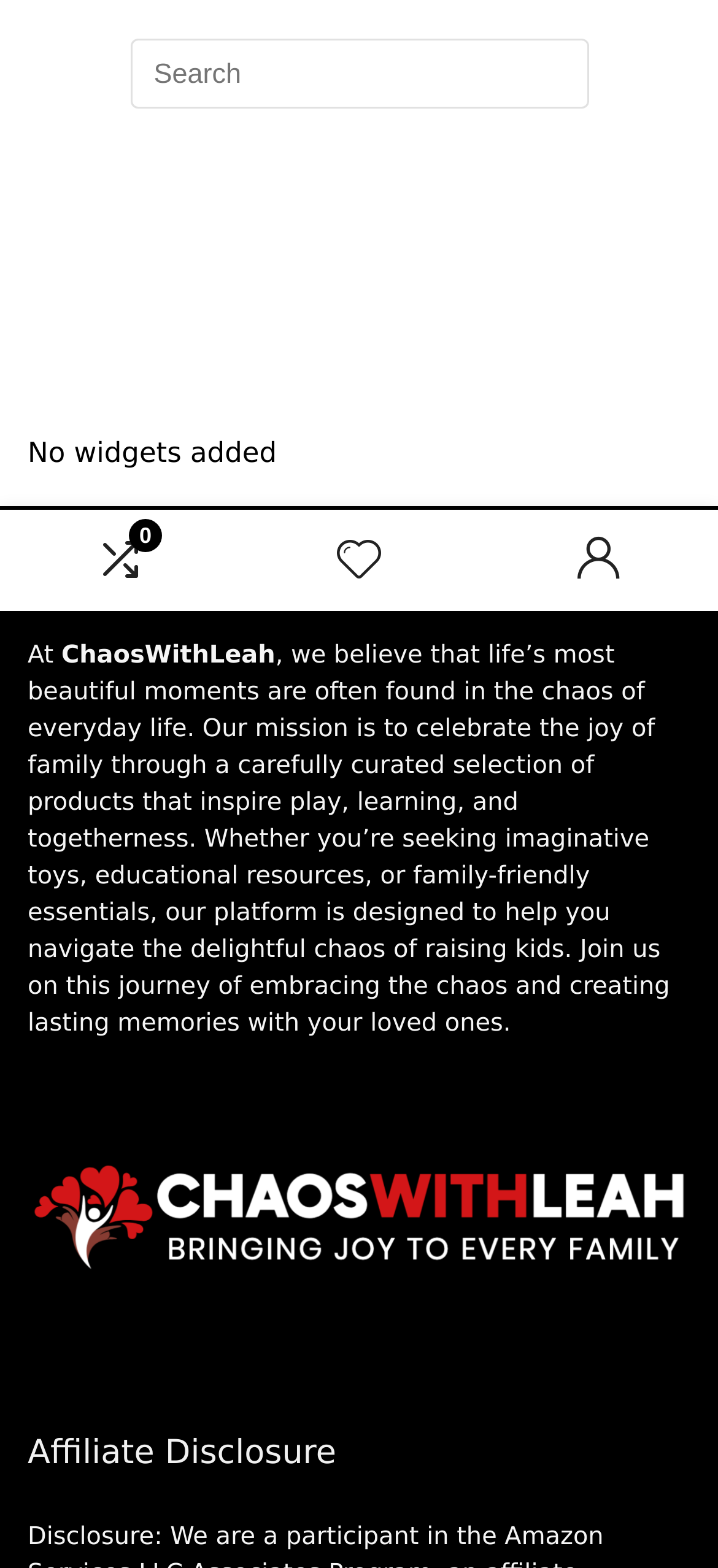Bounding box coordinates are specified in the format (top-left x, top-left y, bottom-right x, bottom-right y). All values are floating point numbers bounded between 0 and 1. Please provide the bounding box coordinate of the region this sentence describes: aria-label="Wishlist"

[0.469, 0.342, 0.531, 0.373]